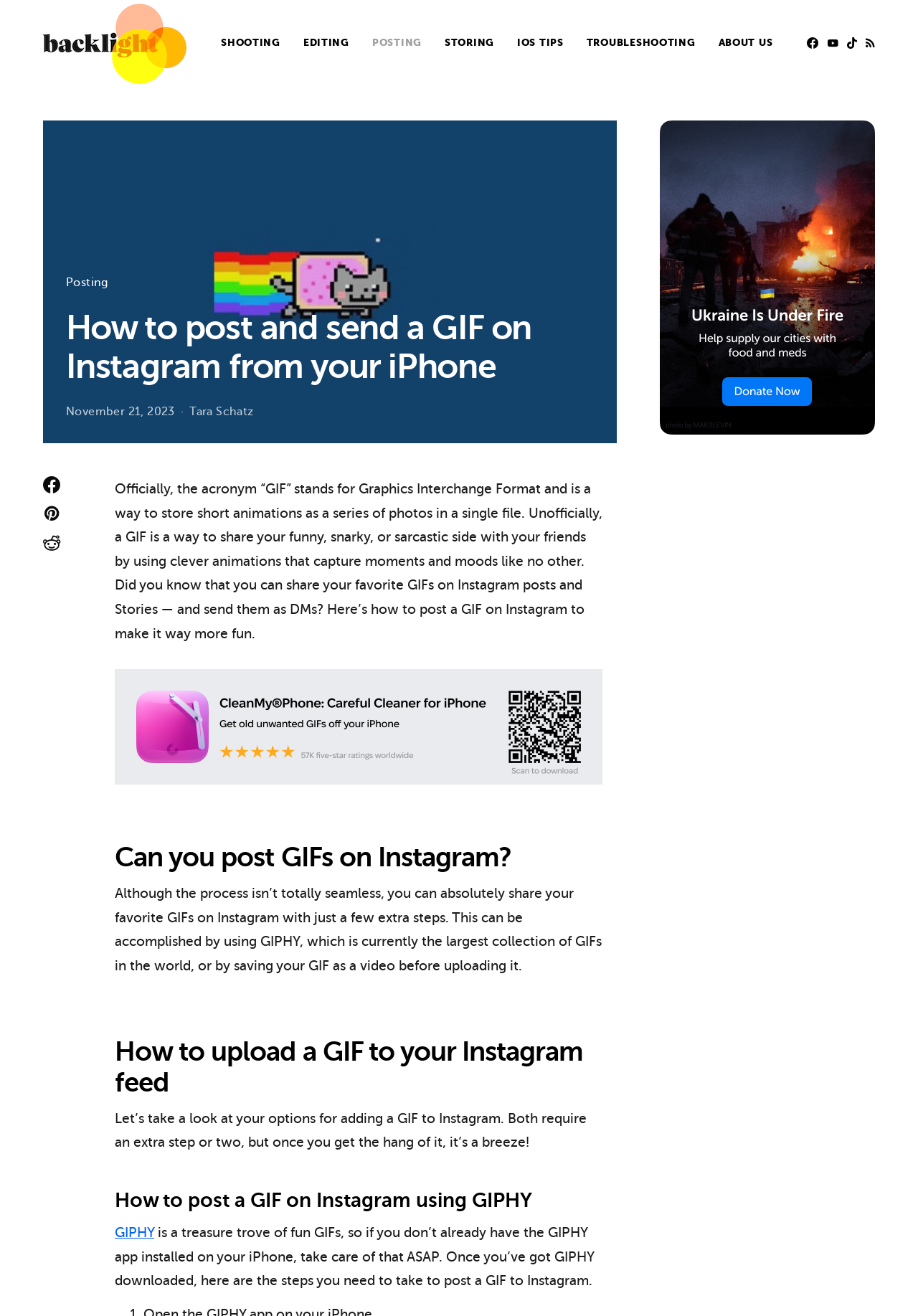Can you find the bounding box coordinates for the element to click on to achieve the instruction: "Click the 'POSTING' link"?

[0.405, 0.022, 0.459, 0.044]